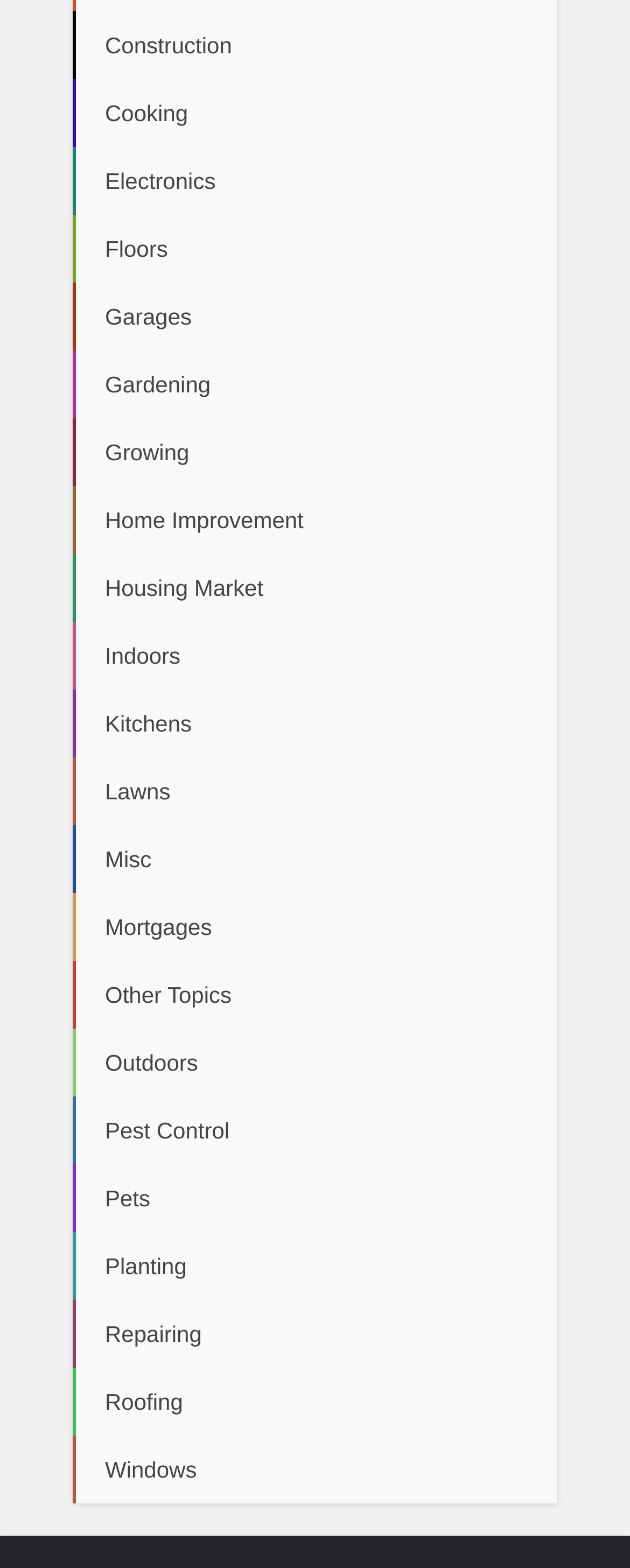Using the description "Housing Market", predict the bounding box of the relevant HTML element.

[0.115, 0.354, 0.885, 0.397]